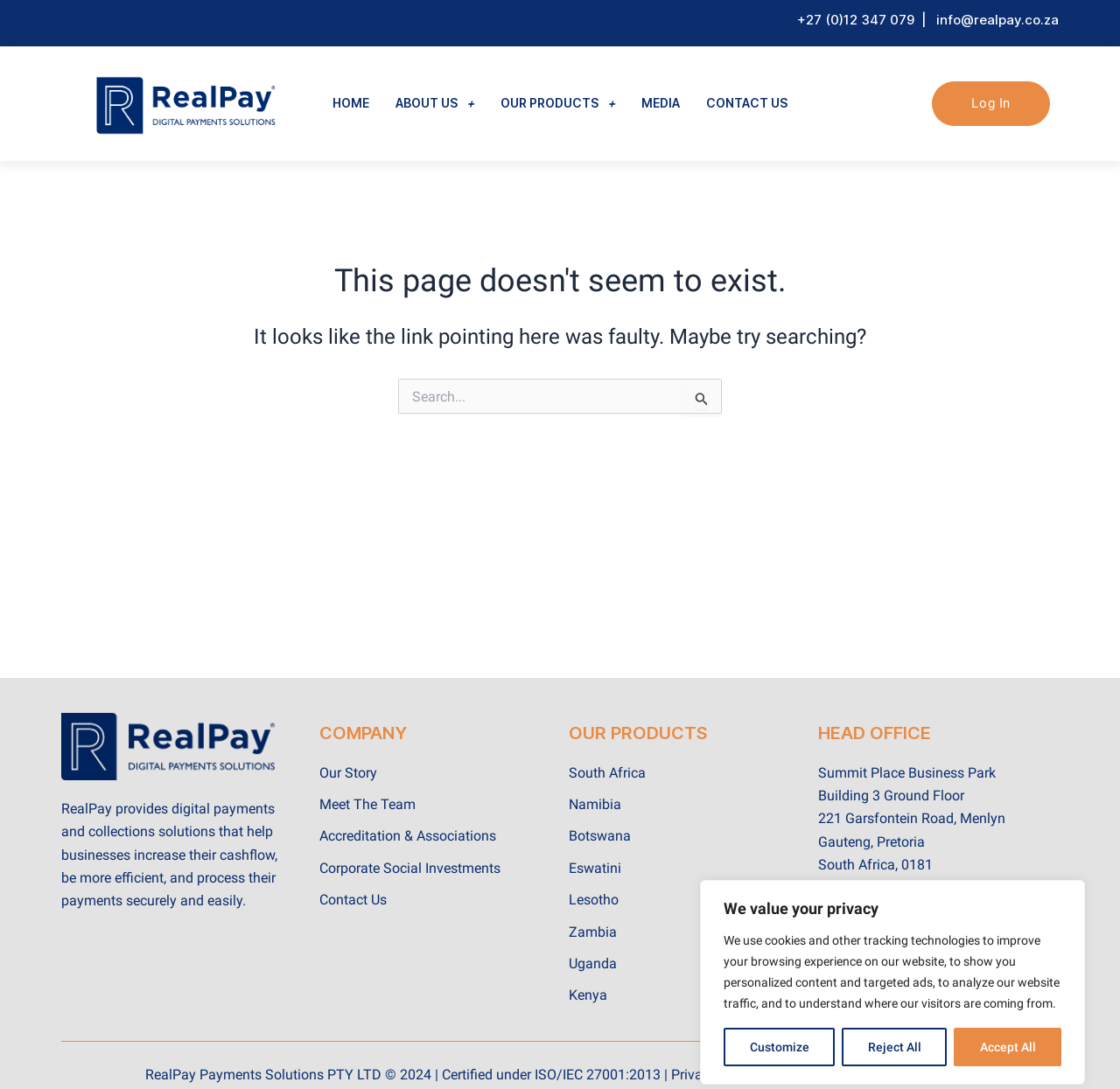Please identify the bounding box coordinates of the region to click in order to complete the task: "Log in to the system". The coordinates must be four float numbers between 0 and 1, specified as [left, top, right, bottom].

[0.832, 0.074, 0.938, 0.115]